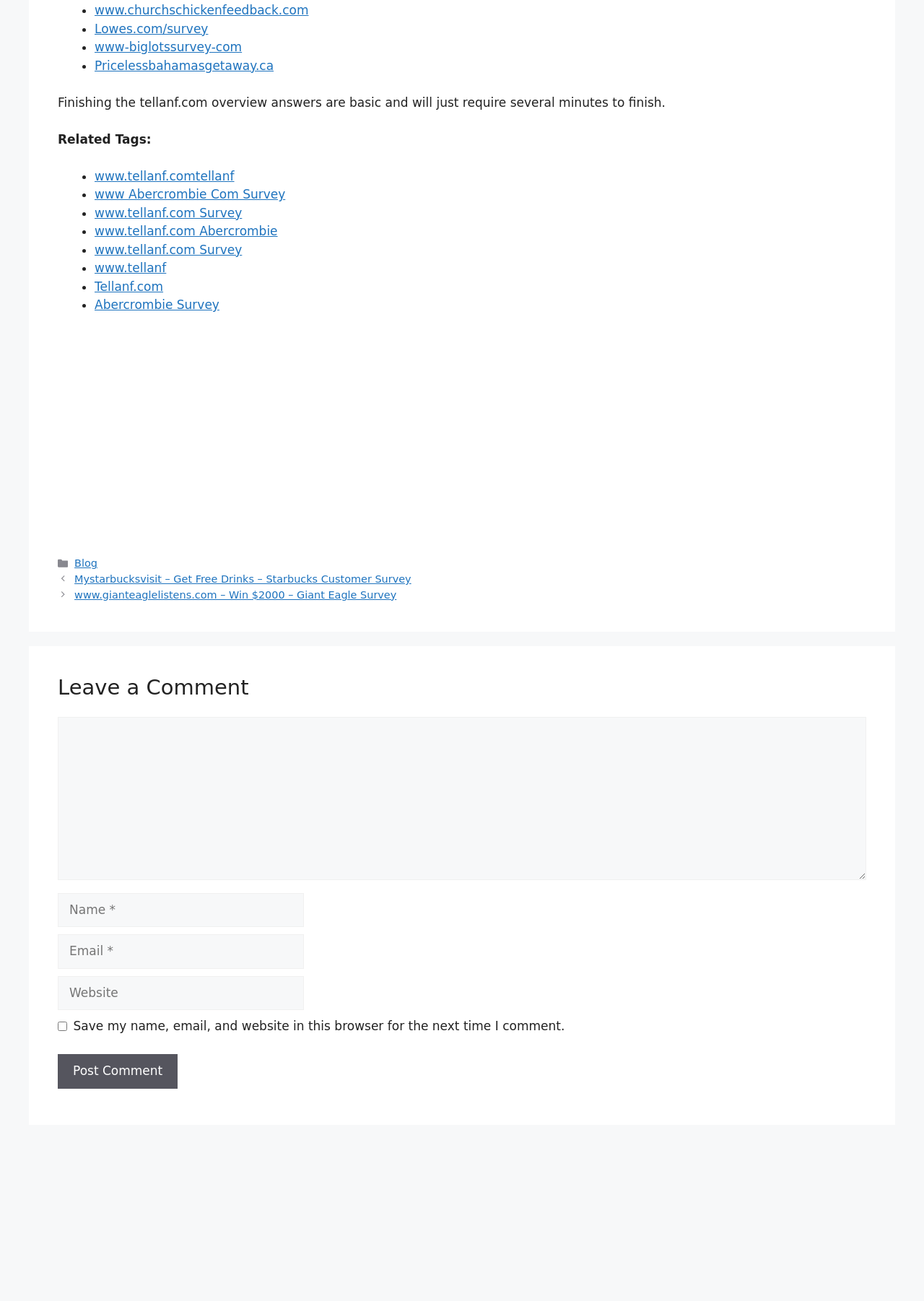Please identify the bounding box coordinates of where to click in order to follow the instruction: "Go to Mystarbucksvisit".

[0.081, 0.441, 0.445, 0.449]